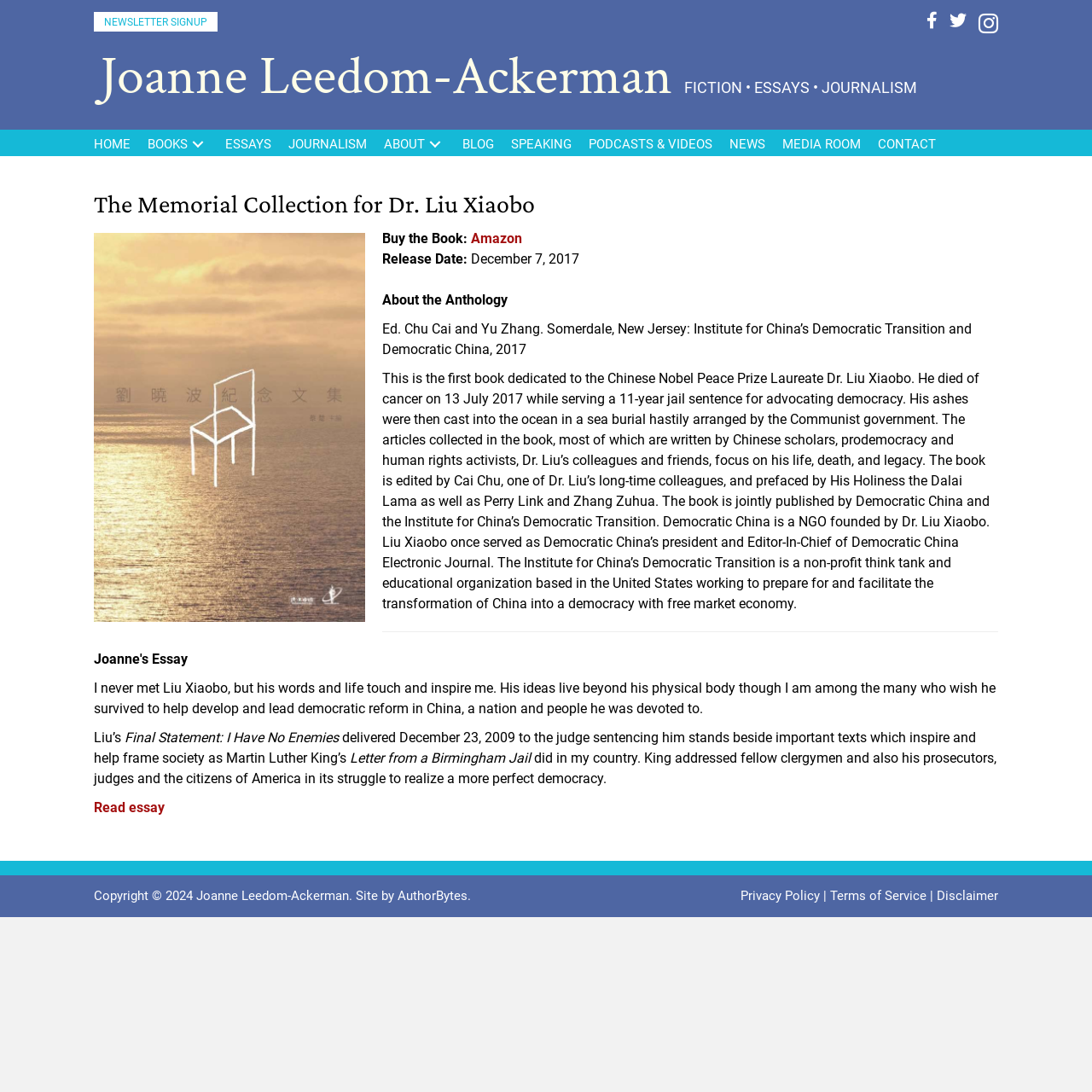Please specify the bounding box coordinates of the clickable region necessary for completing the following instruction: "Sign up for the newsletter". The coordinates must consist of four float numbers between 0 and 1, i.e., [left, top, right, bottom].

[0.086, 0.011, 0.199, 0.029]